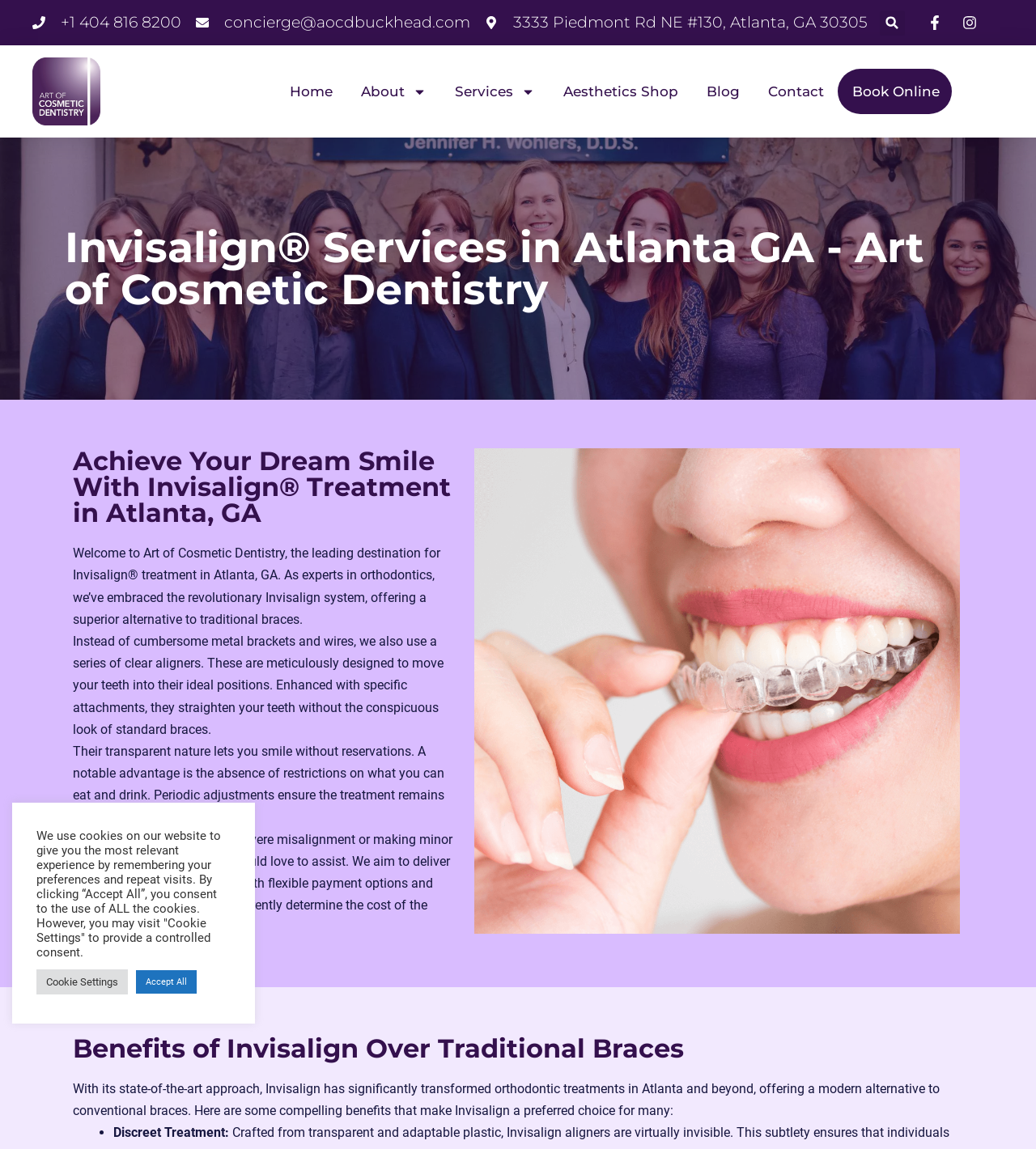Please provide the bounding box coordinates for the element that needs to be clicked to perform the instruction: "Click the 'Request Consultation' button". The coordinates must consist of four float numbers between 0 and 1, formatted as [left, top, right, bottom].

None